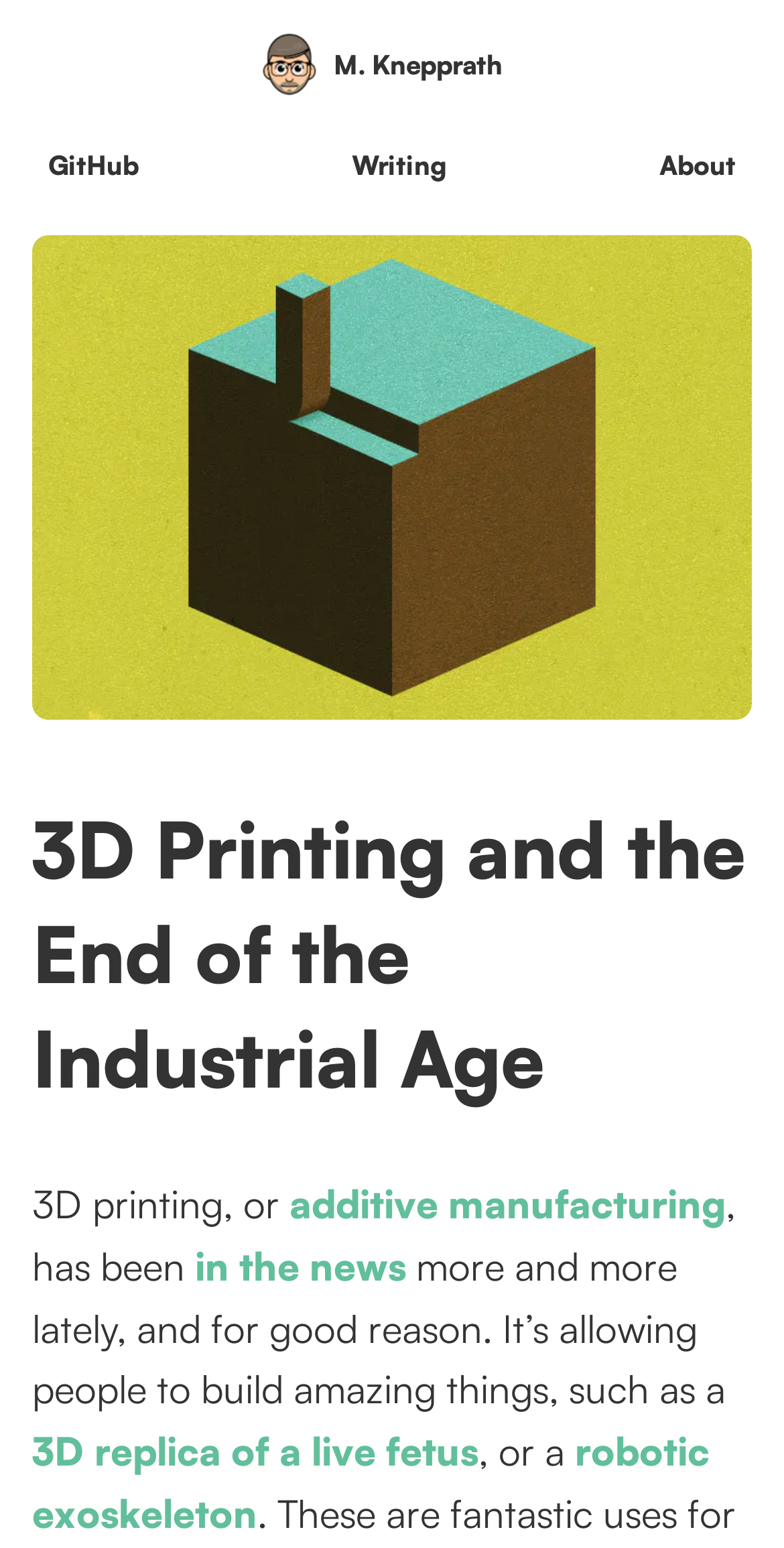Please locate the bounding box coordinates for the element that should be clicked to achieve the following instruction: "visit Michael Knepprath's homepage". Ensure the coordinates are given as four float numbers between 0 and 1, i.e., [left, top, right, bottom].

[0.041, 0.021, 0.959, 0.062]